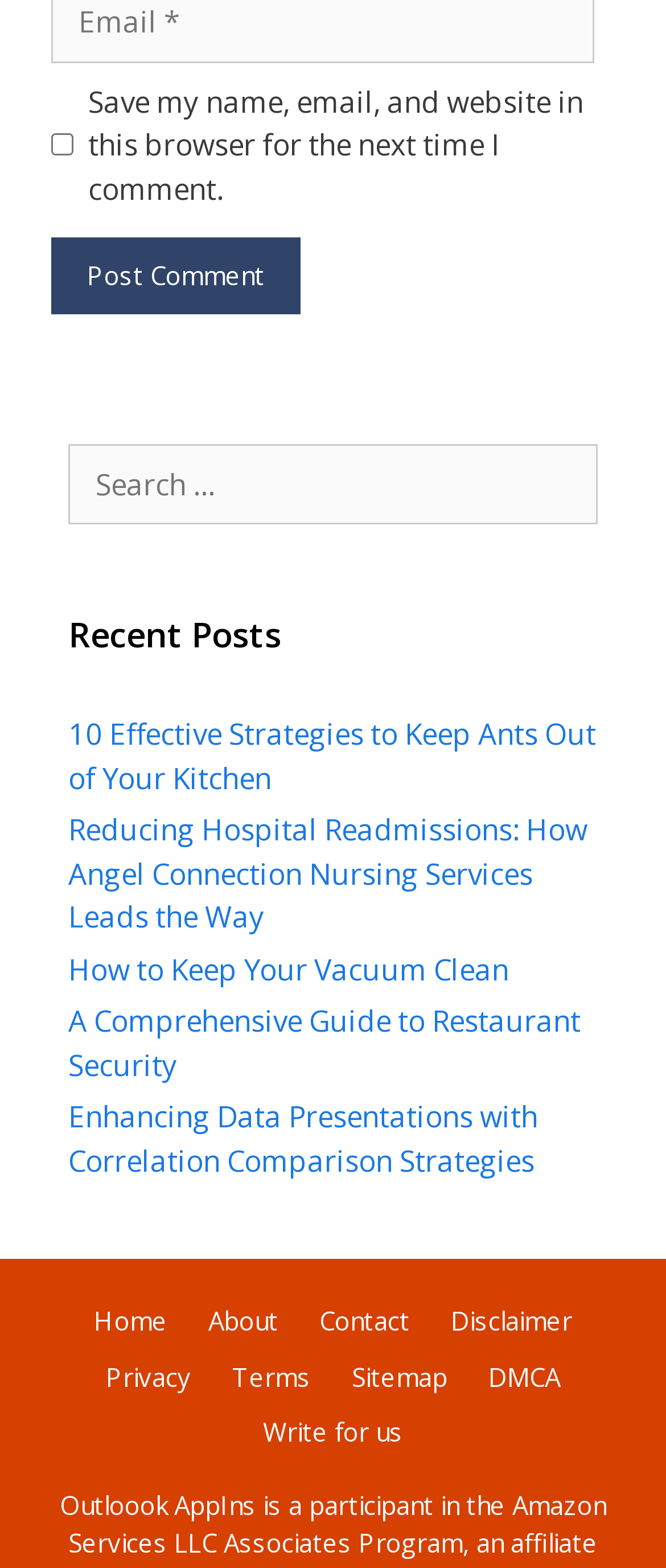Pinpoint the bounding box coordinates of the element that must be clicked to accomplish the following instruction: "Write for us". The coordinates should be in the format of four float numbers between 0 and 1, i.e., [left, top, right, bottom].

[0.395, 0.902, 0.605, 0.924]